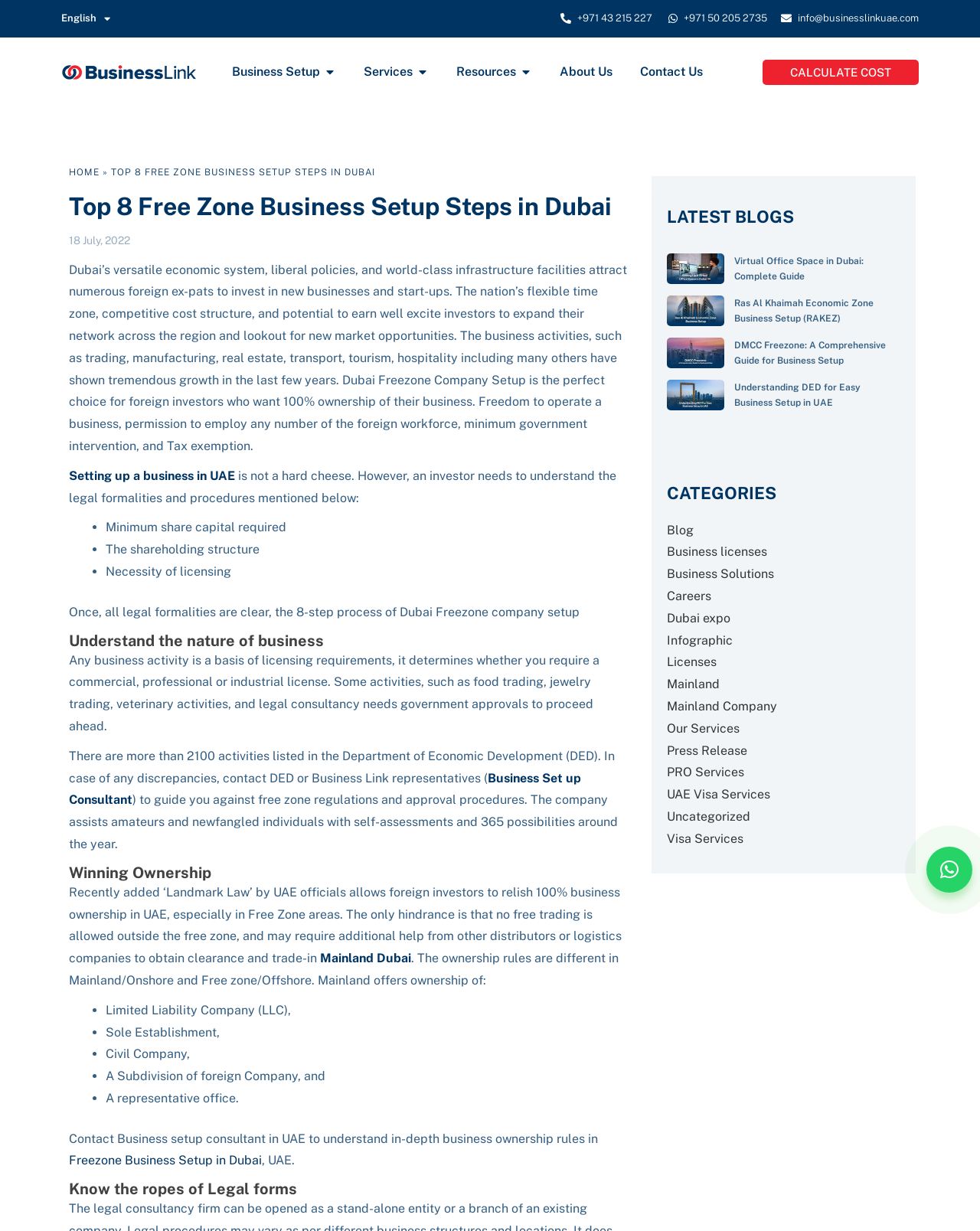What is the purpose of the 'Business Link UAE' logo?
Can you give a detailed and elaborate answer to the question?

I inferred the purpose of the 'Business Link UAE' logo by its prominent display at the top of the webpage. The logo is likely intended to represent the company and establish its brand identity.